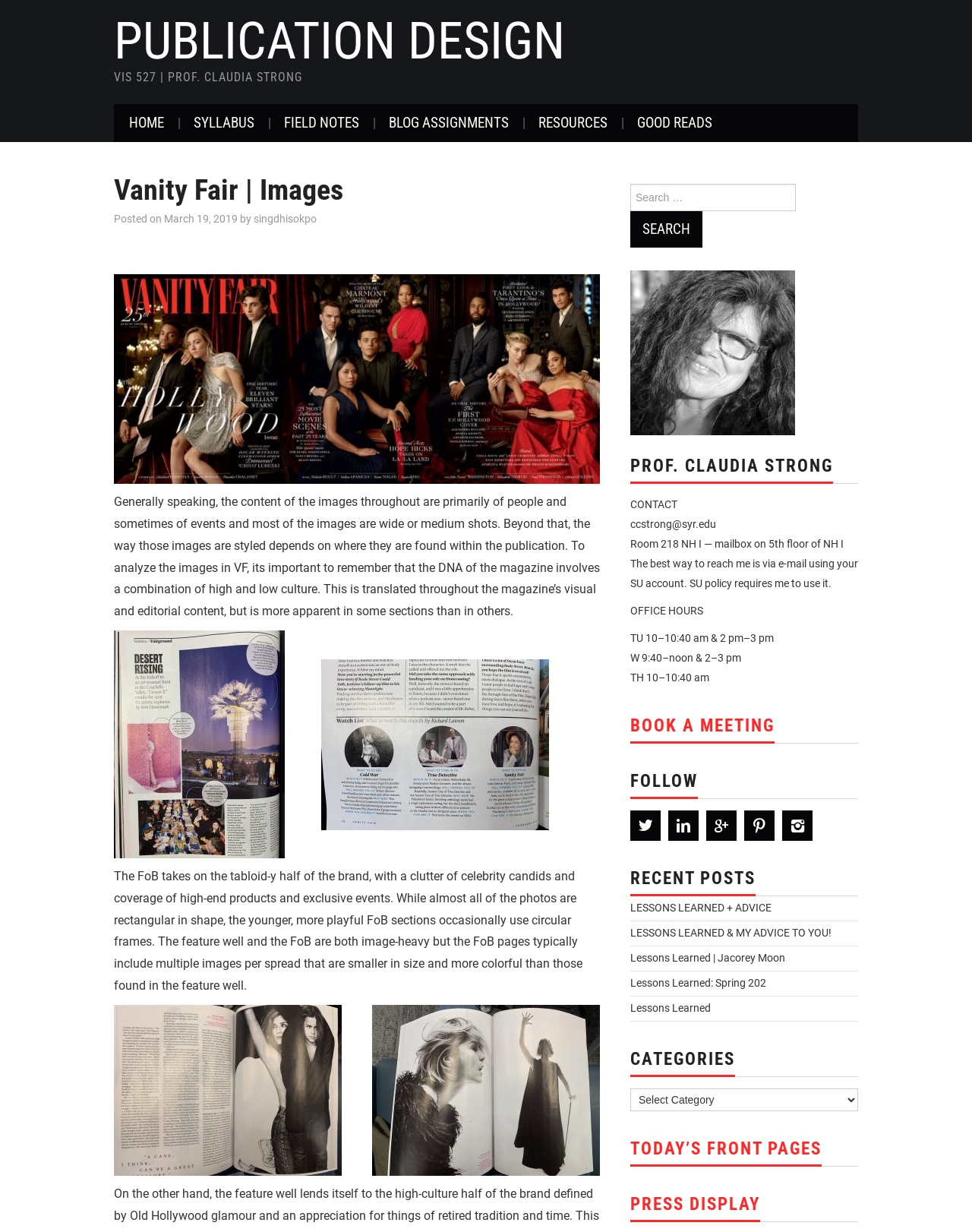Pinpoint the bounding box coordinates for the area that should be clicked to perform the following instruction: "Click on the 'HOME' link".

[0.117, 0.084, 0.184, 0.115]